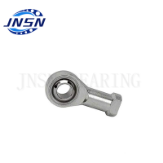Based on the image, provide a detailed and complete answer to the question: 
What is the size of this bearing model?

The caption specifies that this particular model, GIR12C, has a size of 12x34x10 mm, making it ideal for applications where space is limited yet robust operation is required.